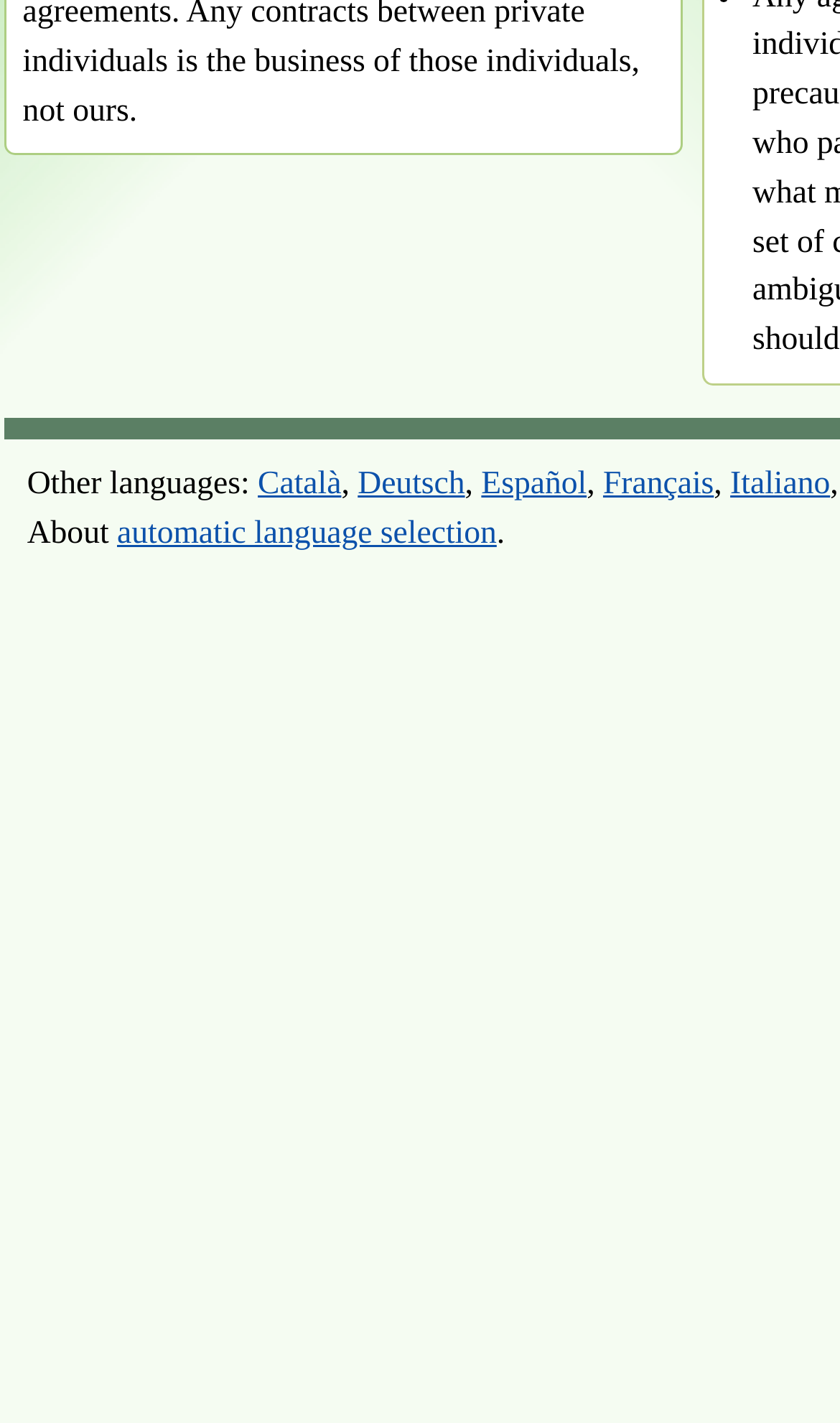Given the element description "fast payday loans online", identify the bounding box of the corresponding UI element.

None